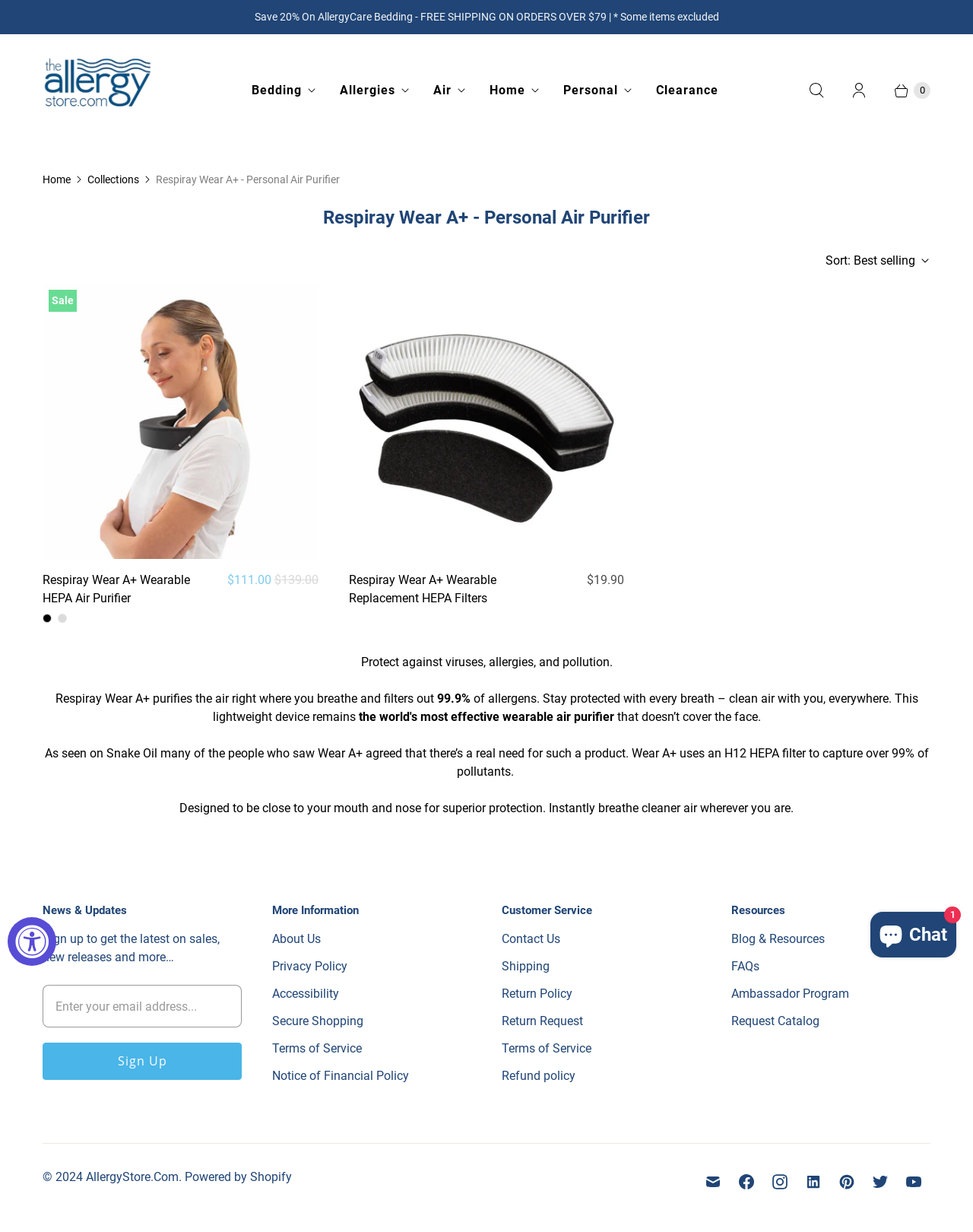Can you provide the bounding box coordinates for the element that should be clicked to implement the instruction: "Contact customer service"?

[0.516, 0.756, 0.576, 0.768]